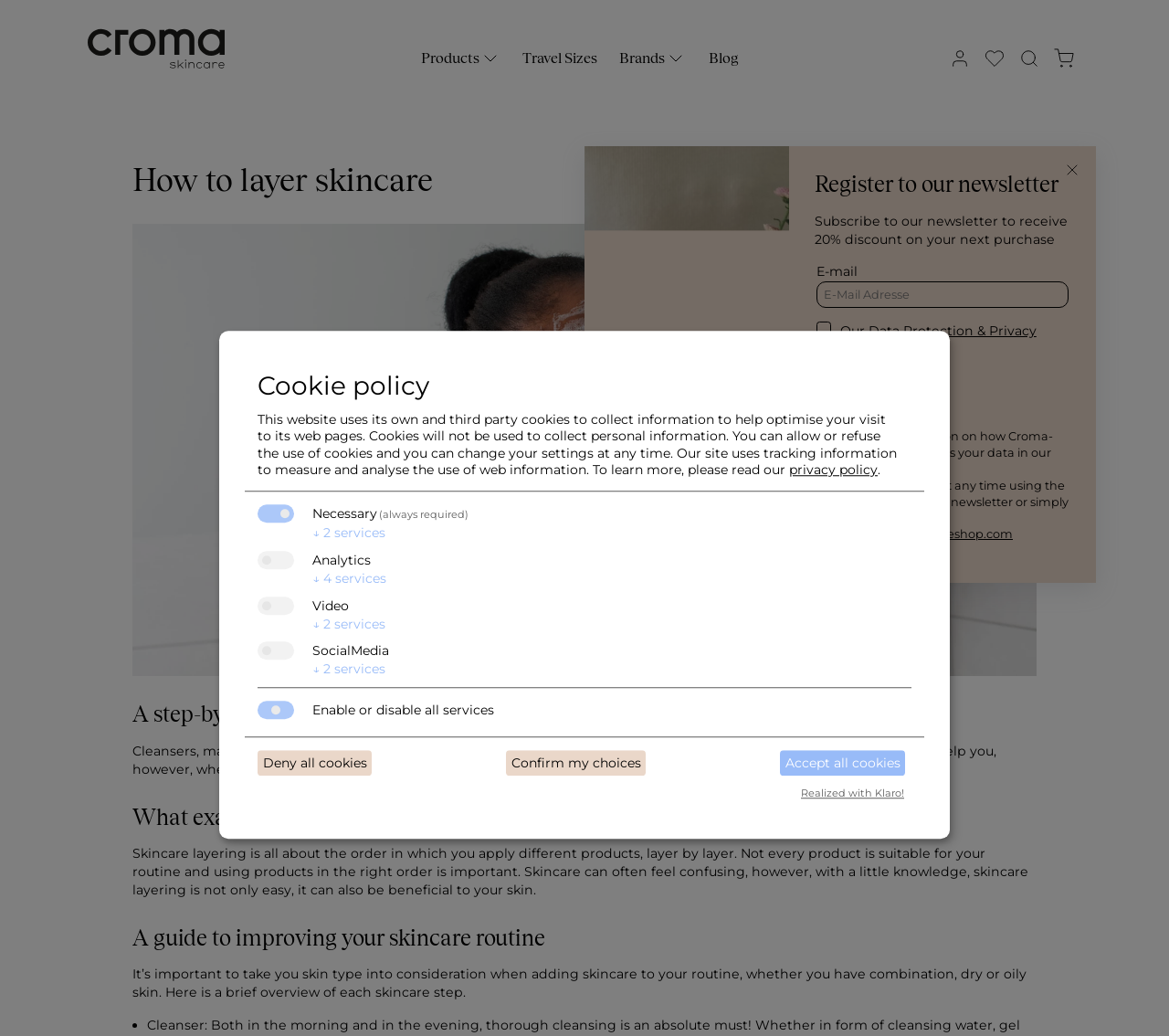Highlight the bounding box coordinates of the region I should click on to meet the following instruction: "Click on the Edgcomb Law Group LLP link".

None